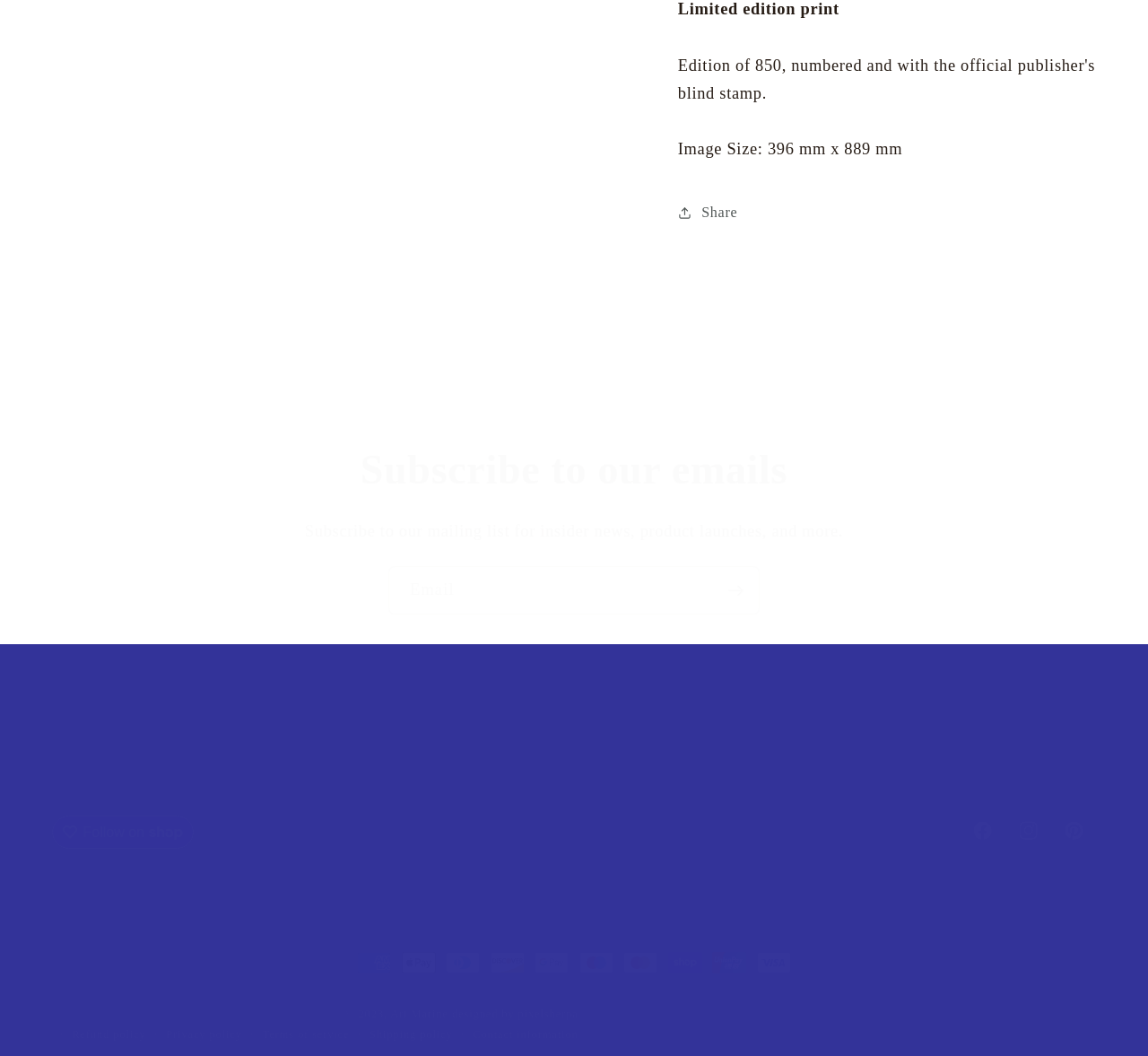What is the image size of the limited edition print?
Refer to the image and provide a concise answer in one word or phrase.

396 mm x 889 mm